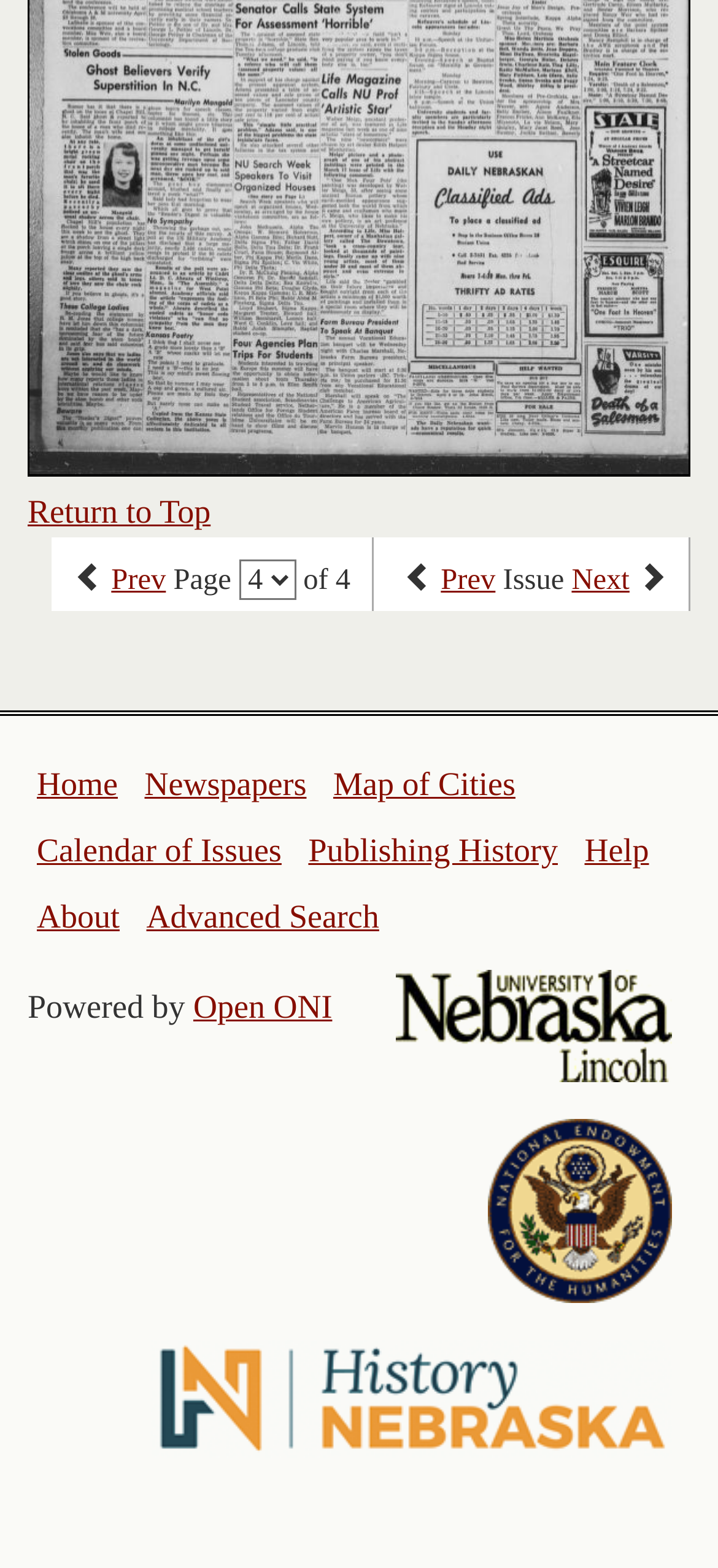Determine the bounding box coordinates for the area you should click to complete the following instruction: "search using advanced search".

[0.204, 0.573, 0.528, 0.596]